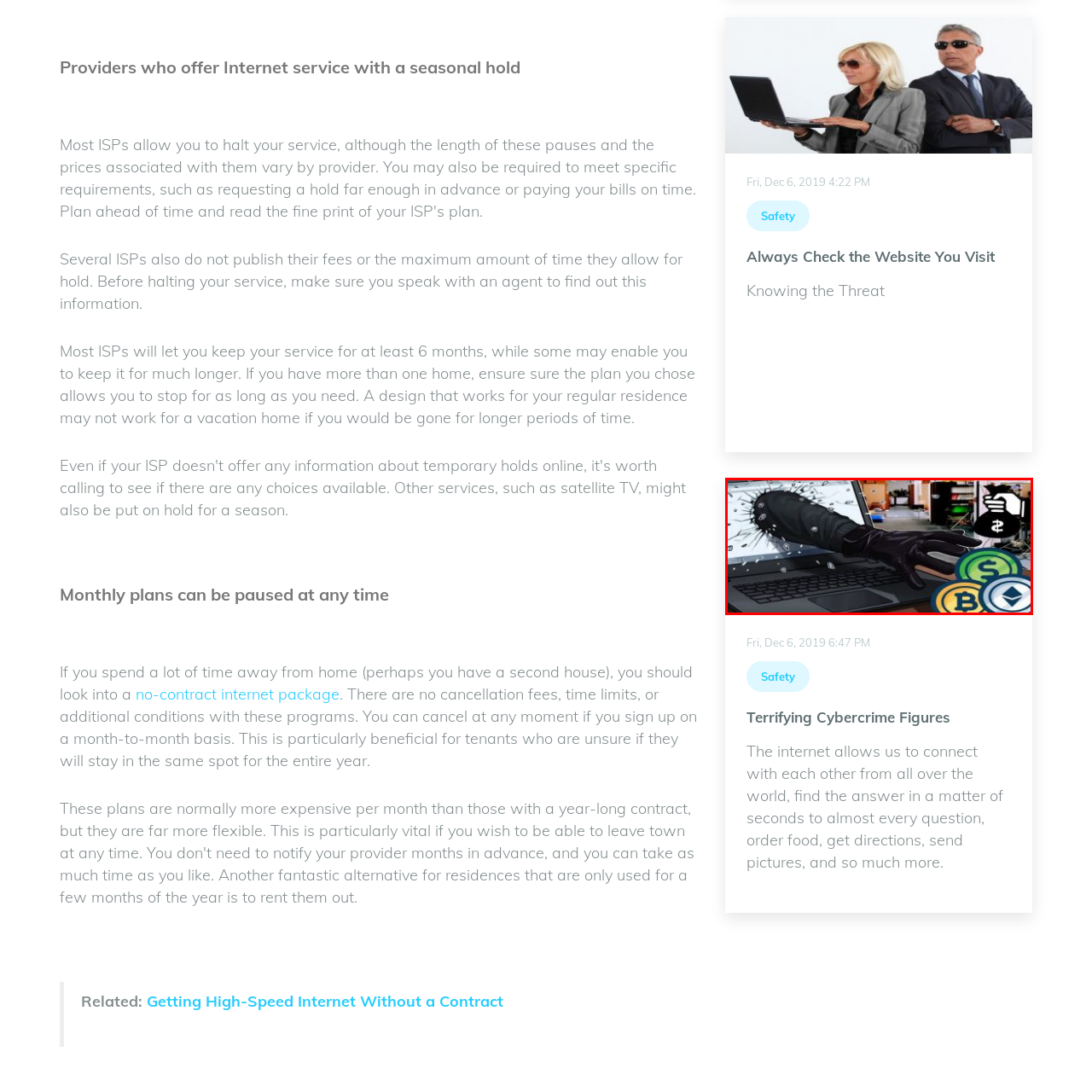Observe the content inside the red rectangle, Where is the scene taking place? 
Give your answer in just one word or phrase.

An office or workspace